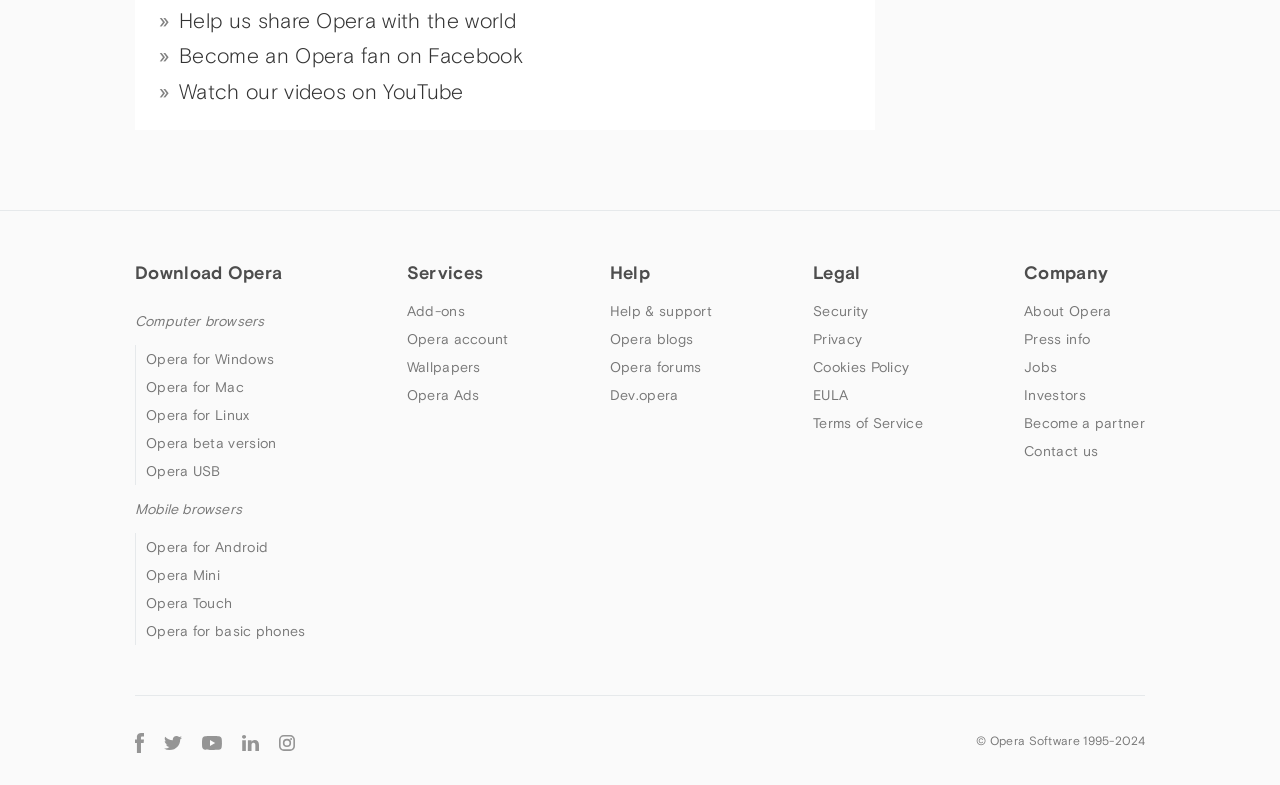Using the provided description Computer browsers, find the bounding box coordinates for the UI element. Provide the coordinates in (top-left x, top-left y, bottom-right x, bottom-right y) format, ensuring all values are between 0 and 1.

[0.105, 0.391, 0.239, 0.427]